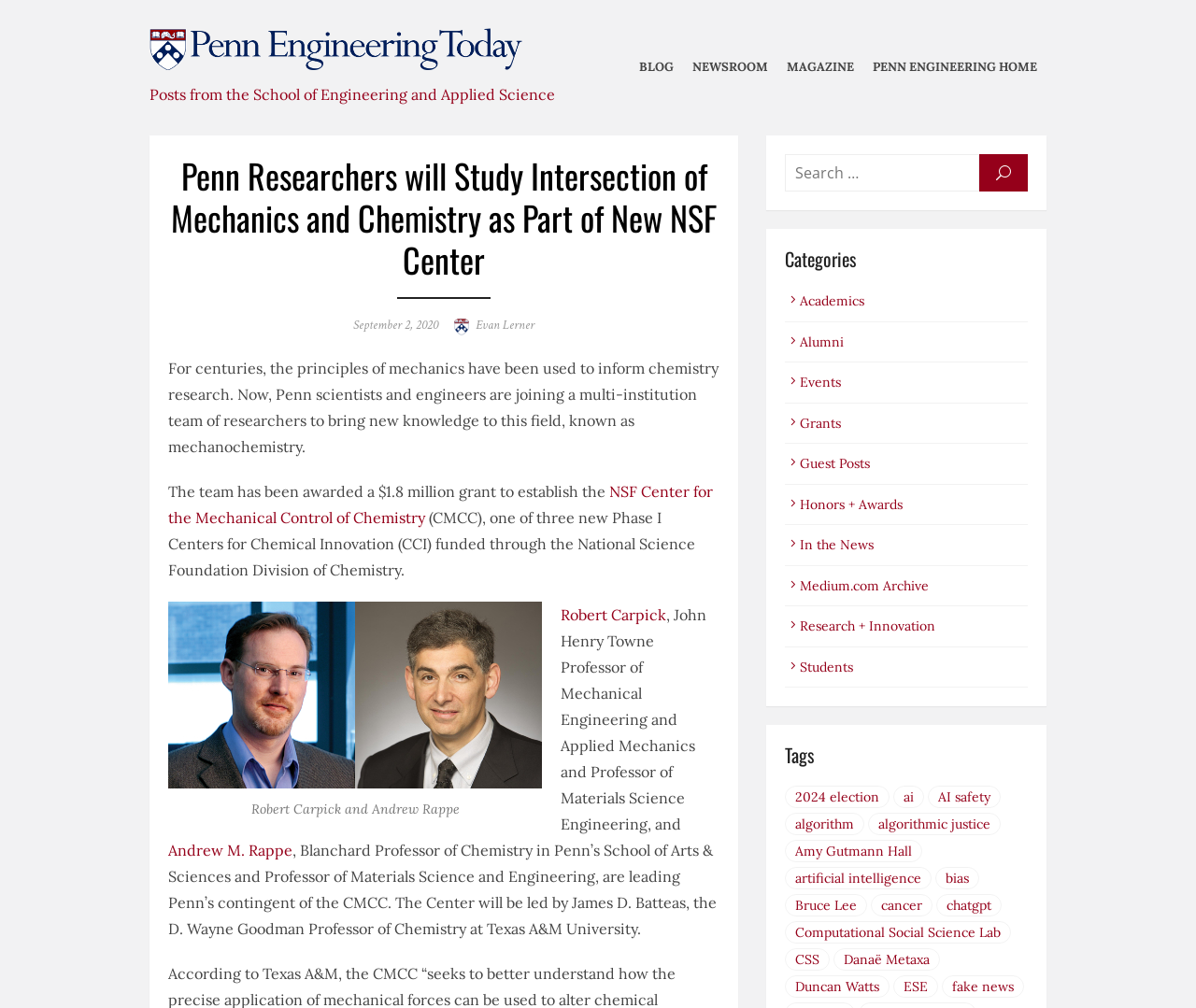Generate the main heading text from the webpage.

Penn Researchers will Study Intersection of Mechanics and Chemistry as Part of New NSF Center